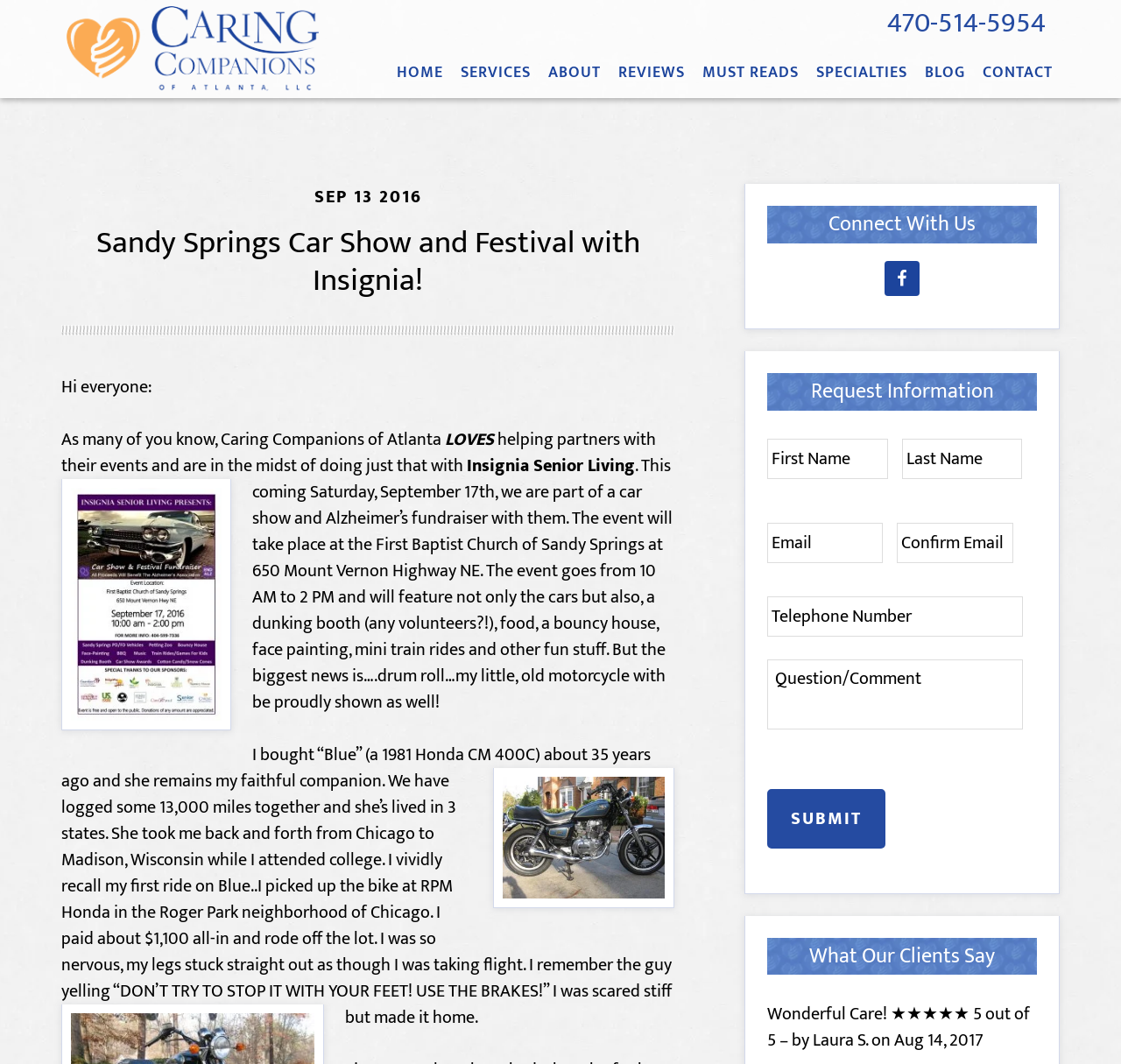Using the webpage screenshot, find the UI element described by name="input_3" placeholder="Telephone Number". Provide the bounding box coordinates in the format (top-left x, top-left y, bottom-right x, bottom-right y), ensuring all values are floating point numbers between 0 and 1.

[0.684, 0.56, 0.912, 0.598]